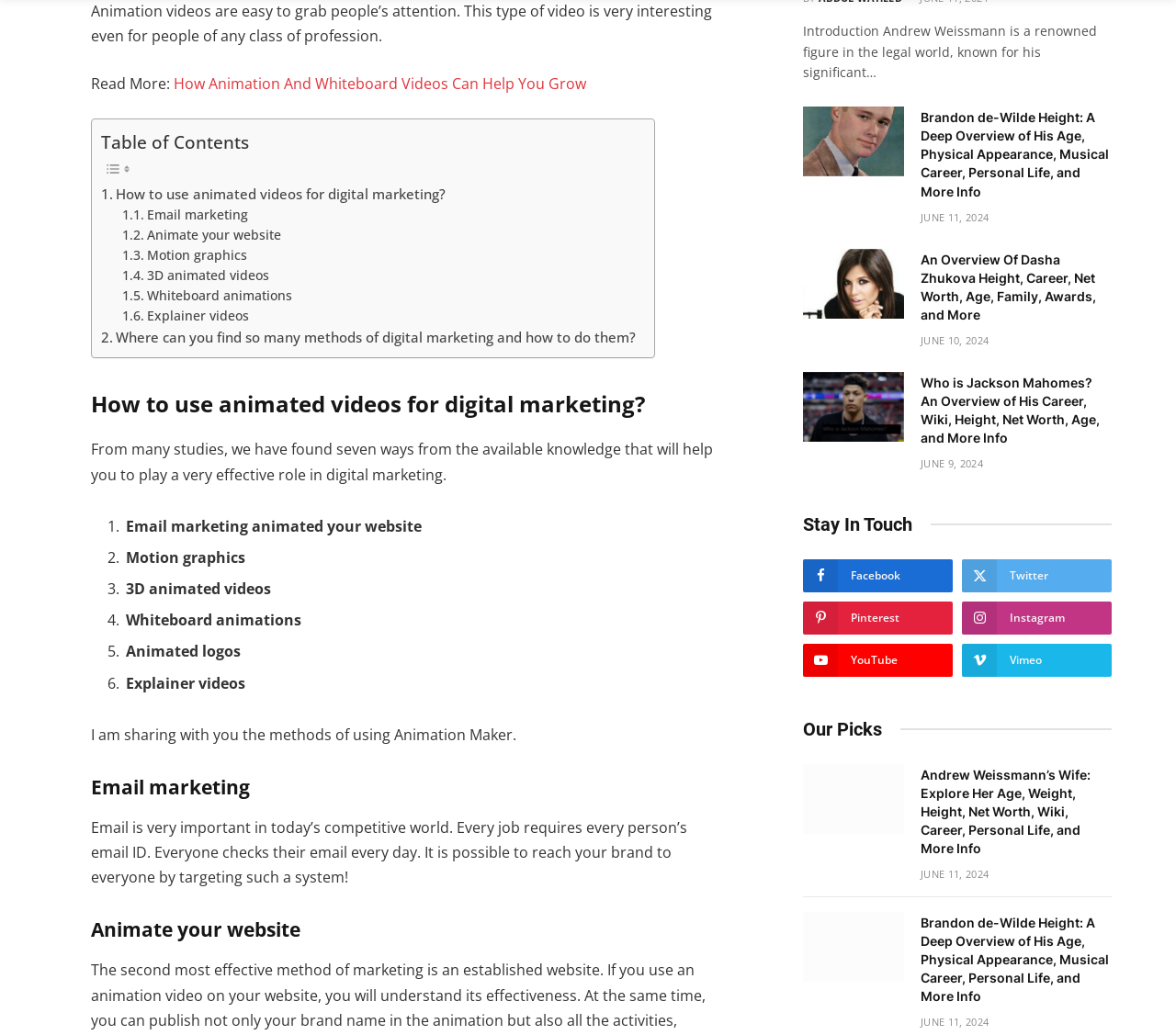Please find the bounding box for the following UI element description. Provide the coordinates in (top-left x, top-left y, bottom-right x, bottom-right y) format, with values between 0 and 1: Pinterest

[0.683, 0.292, 0.81, 0.324]